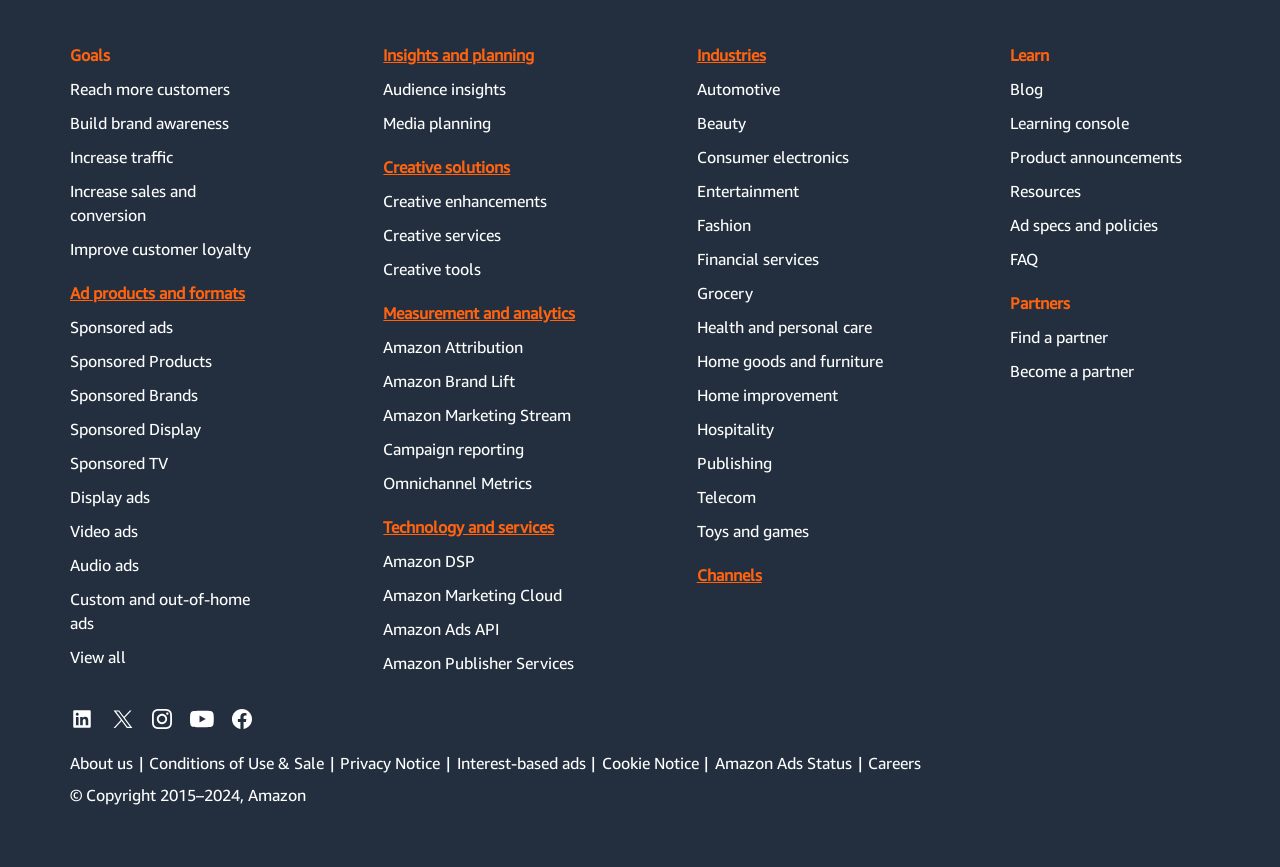Bounding box coordinates should be in the format (top-left x, top-left y, bottom-right x, bottom-right y) and all values should be floating point numbers between 0 and 1. Determine the bounding box coordinate for the UI element described as: ericgoldenmusic.com

None